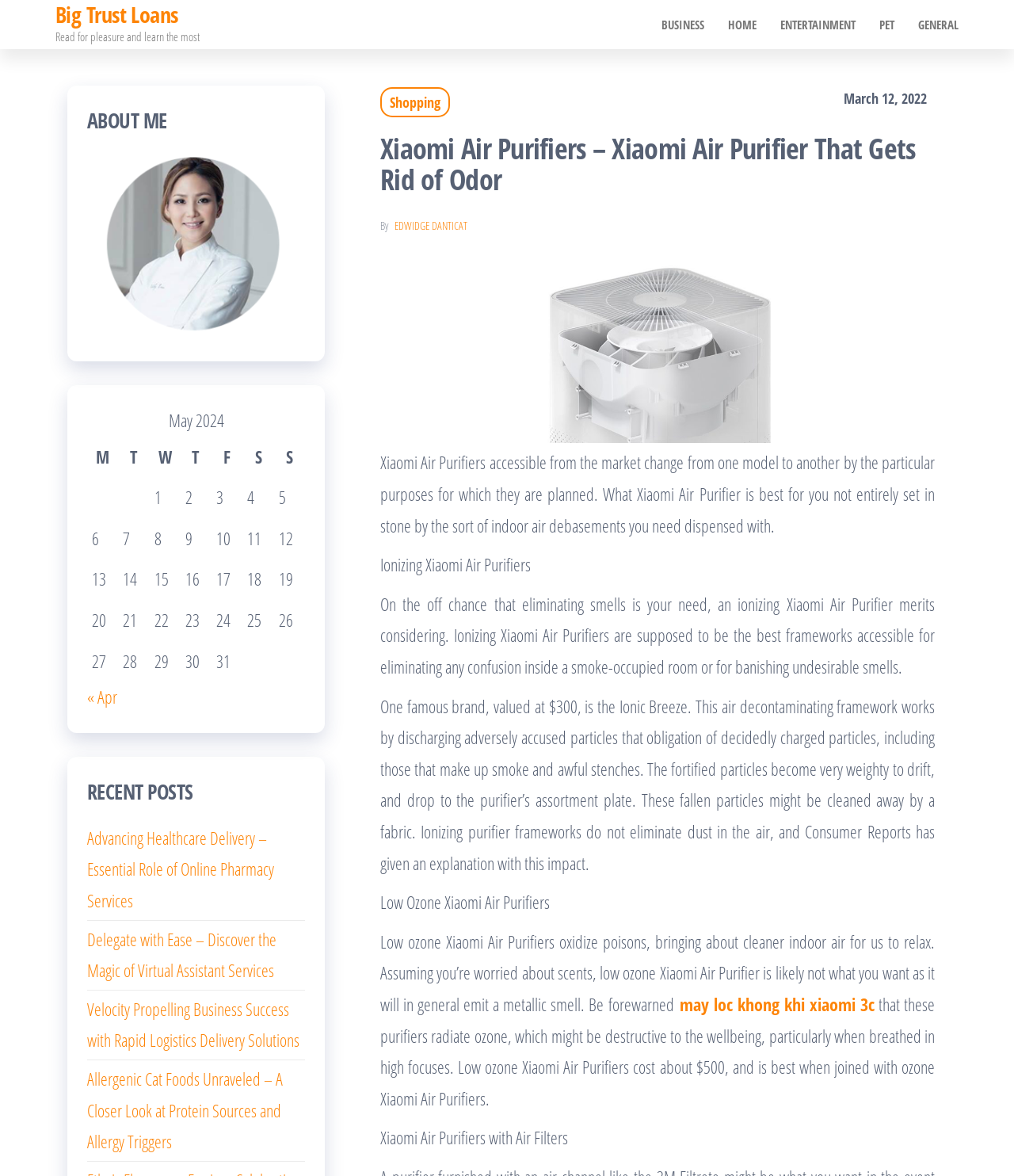Identify the bounding box coordinates of the clickable section necessary to follow the following instruction: "Read about Xiaomi Air Purifiers". The coordinates should be presented as four float numbers from 0 to 1, i.e., [left, top, right, bottom].

[0.375, 0.099, 0.922, 0.176]